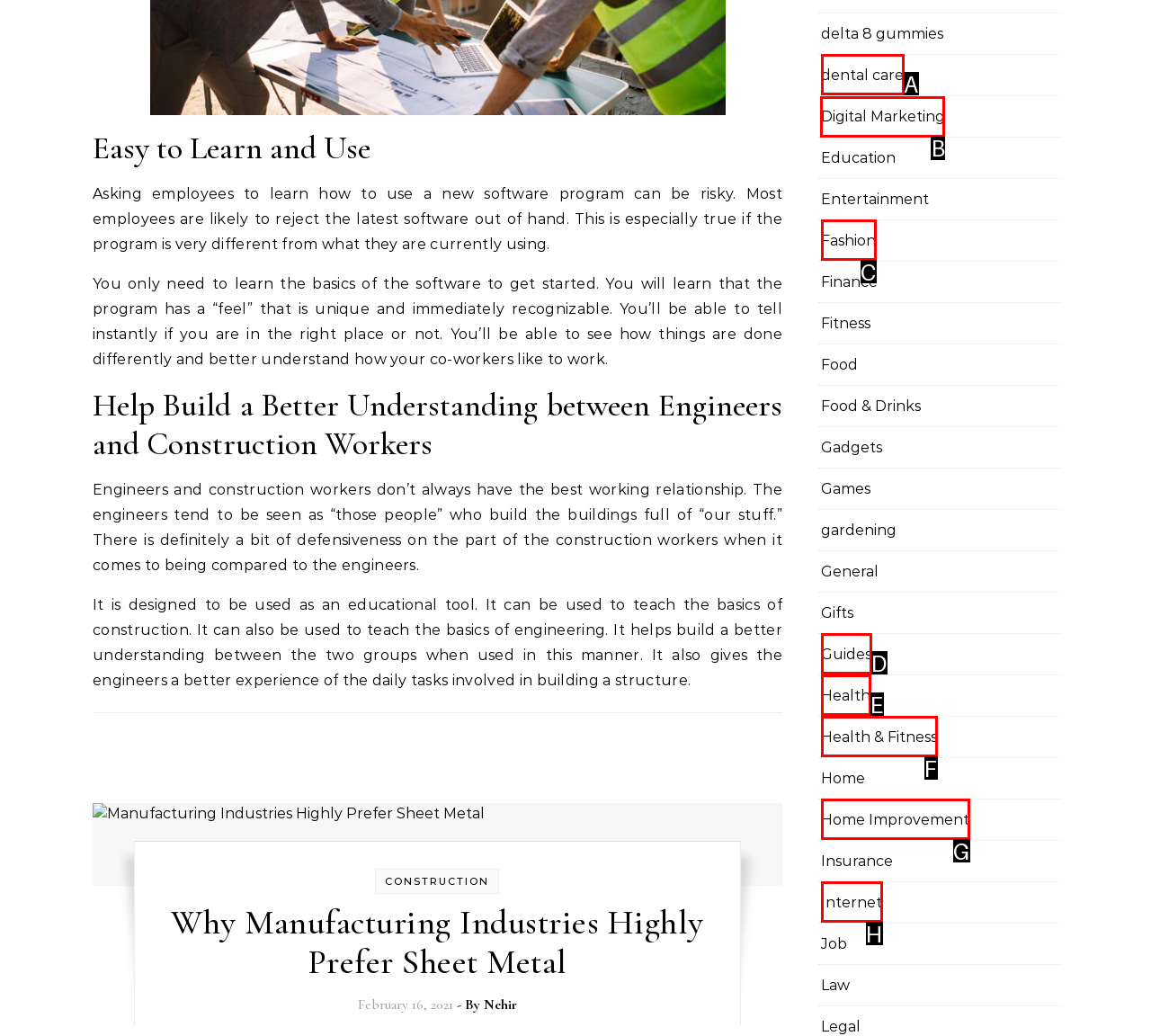Which HTML element should be clicked to complete the following task: Learn about 'Digital Marketing'?
Answer with the letter corresponding to the correct choice.

B